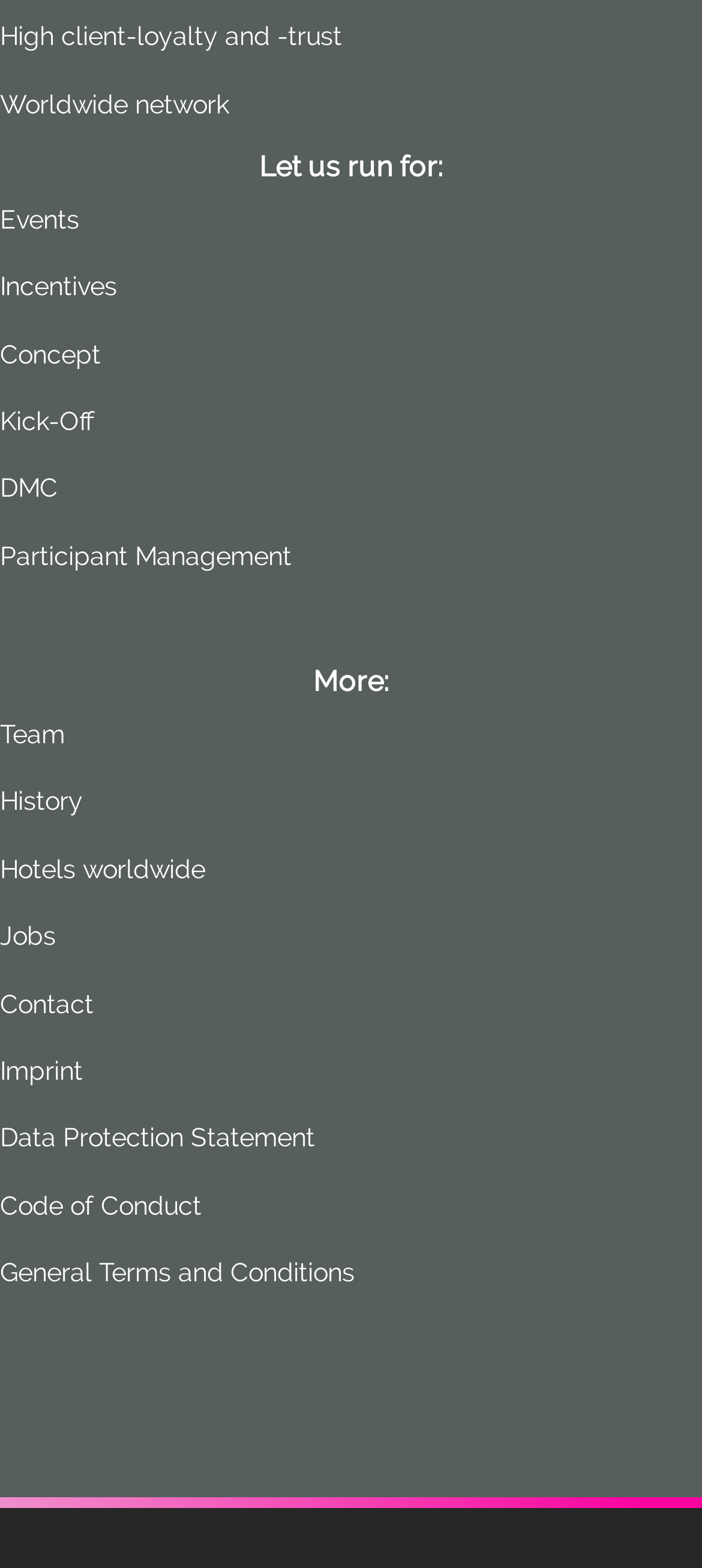Locate the bounding box of the UI element described in the following text: "Home".

None